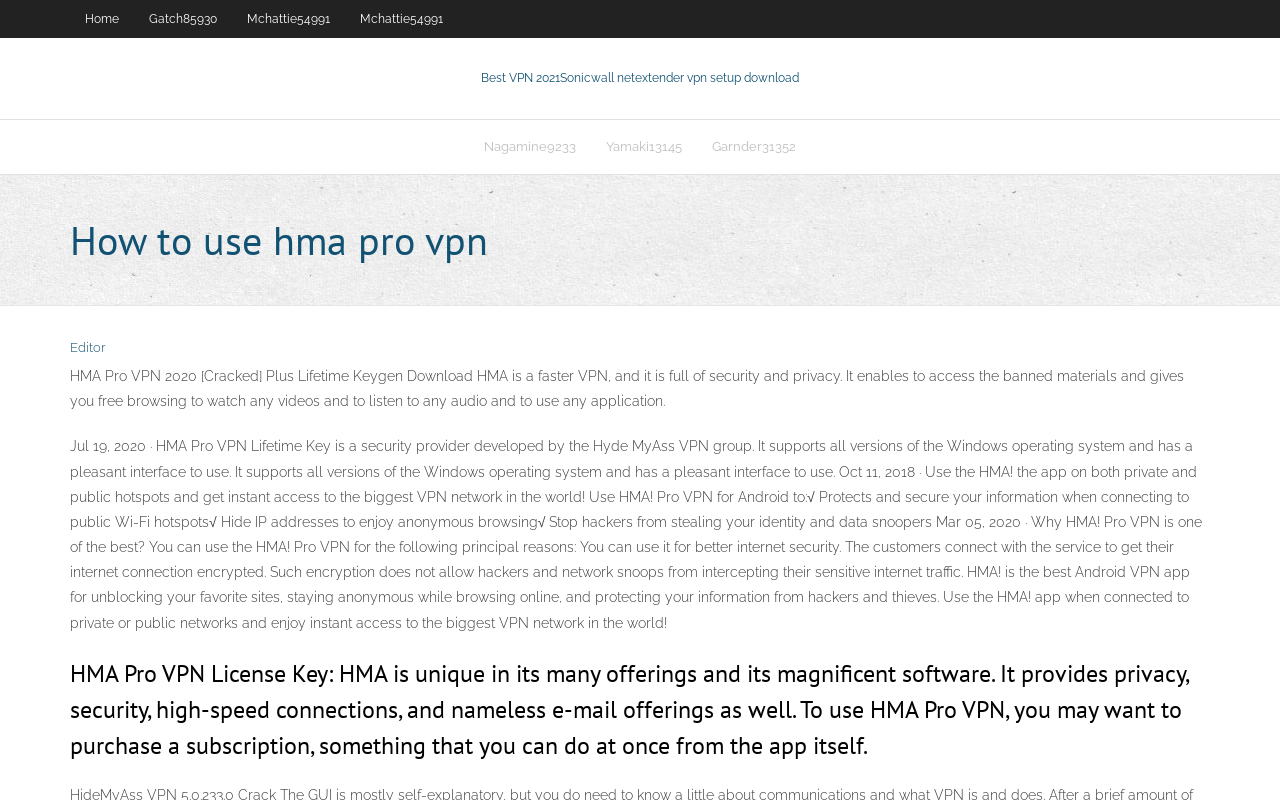Using the information from the screenshot, answer the following question thoroughly:
What can users do with HMA Pro VPN on public Wi-Fi hotspots?

The static text element mentions that HMA Pro VPN protects users' information when connecting to public Wi-Fi hotspots, which suggests that users can use HMA Pro VPN to secure their data when using public Wi-Fi networks.